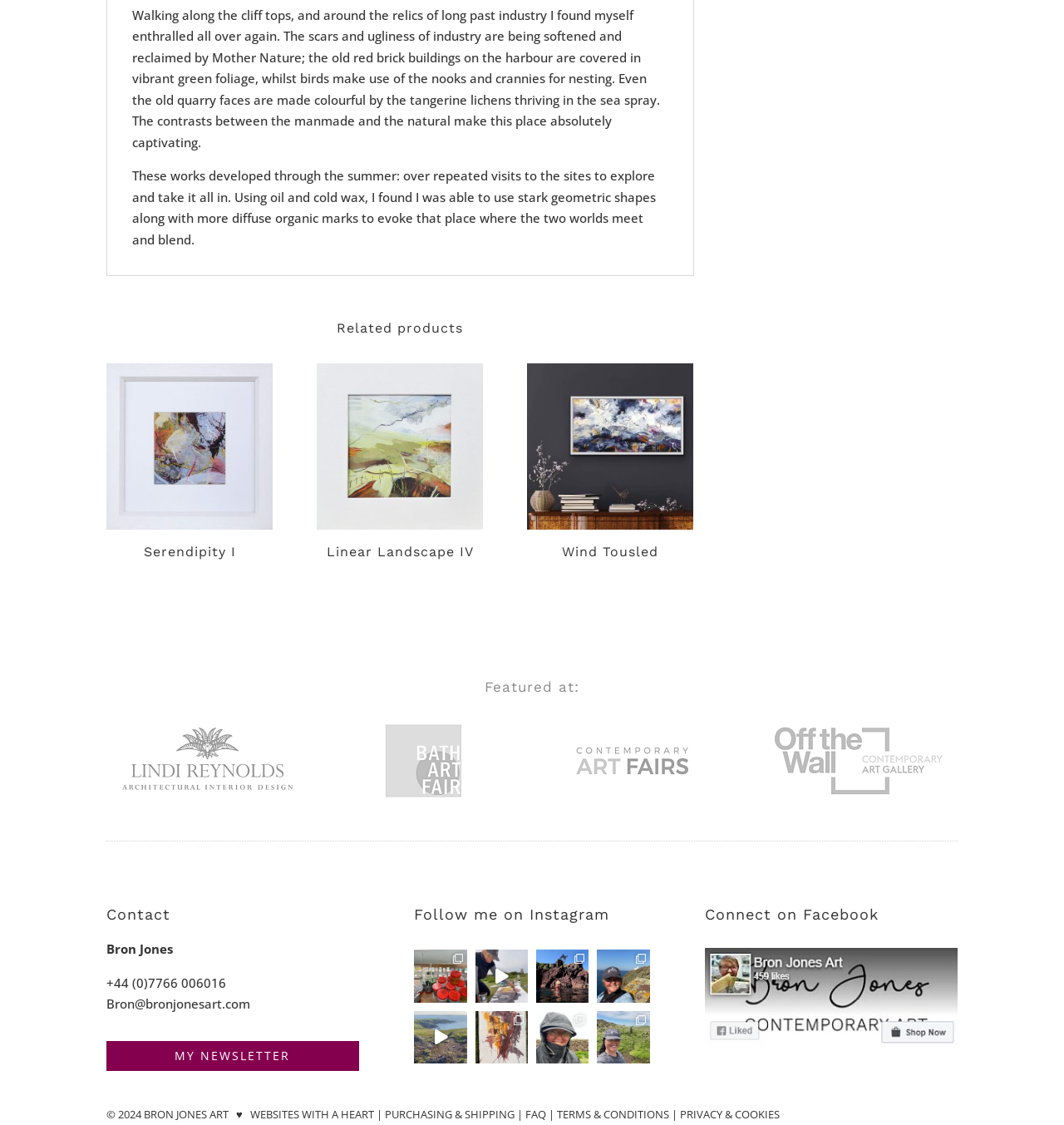Pinpoint the bounding box coordinates of the element that must be clicked to accomplish the following instruction: "Search for something". The coordinates should be in the format of four float numbers between 0 and 1, i.e., [left, top, right, bottom].

None